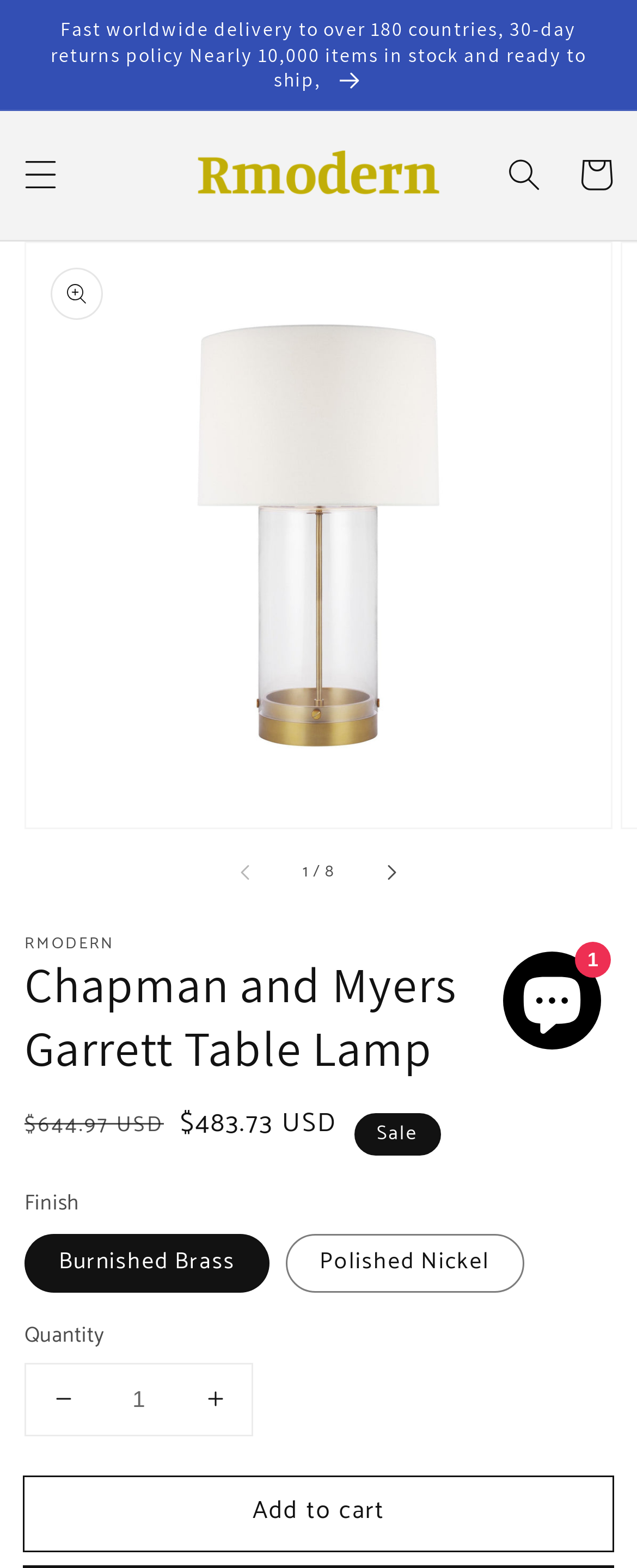What is the finish option that is currently selected?
Using the image, elaborate on the answer with as much detail as possible.

I looked at the 'Finish' section and found that the radio button 'Burnished Brass' is checked, indicating that it is the currently selected finish option.